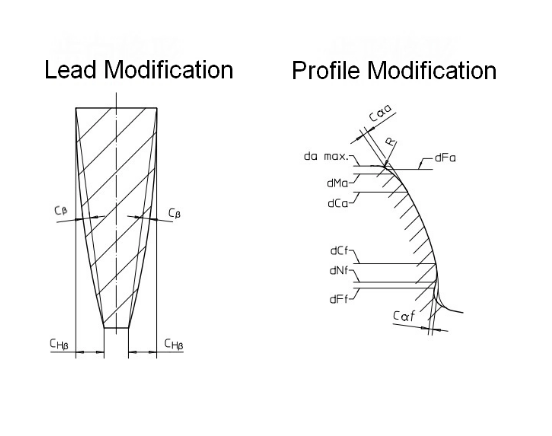Why are these modifications crucial?
Answer the question with just one word or phrase using the image.

For performance and longevity